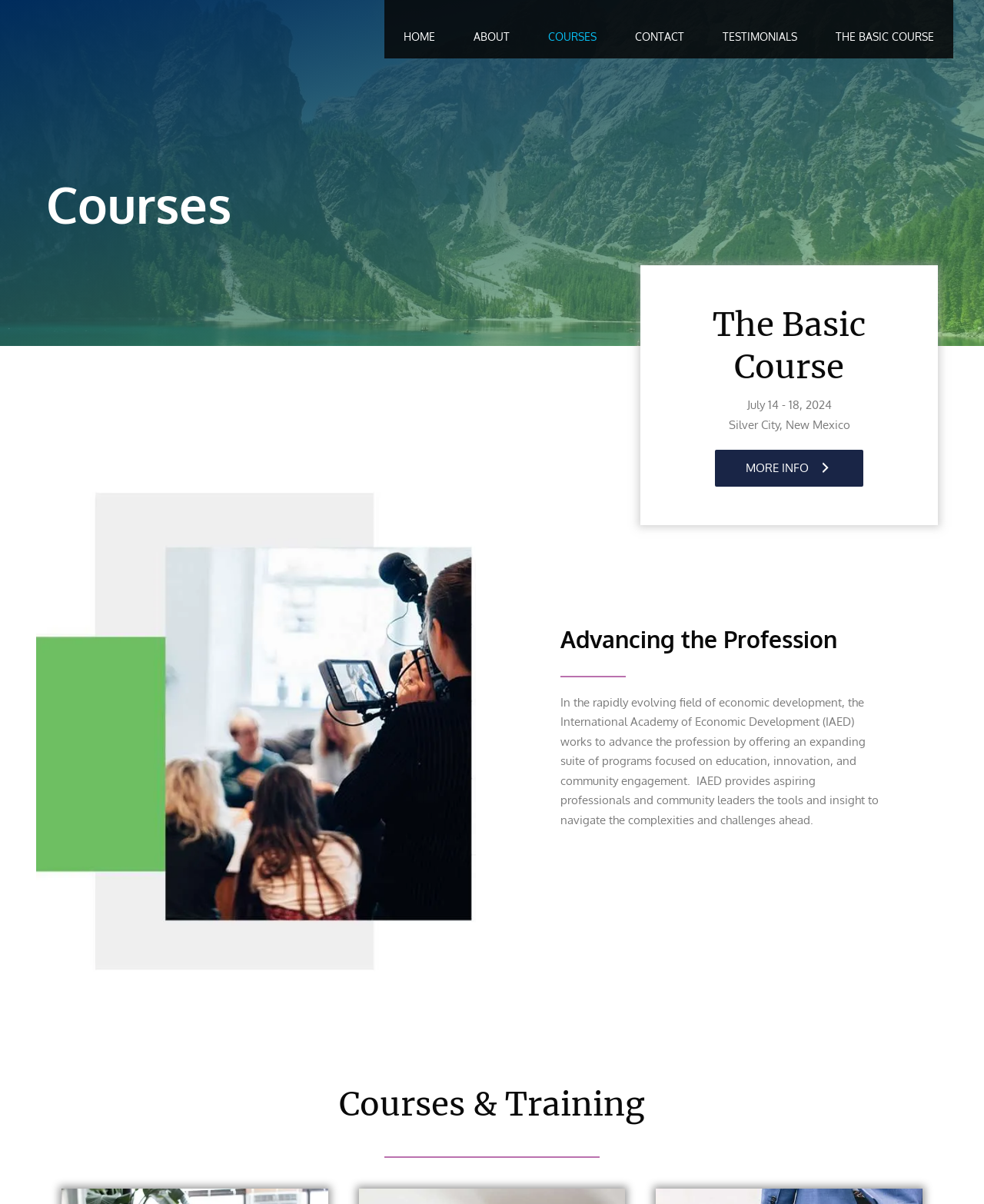What is the date of The Basic Course?
Using the screenshot, give a one-word or short phrase answer.

July 14 - 18, 2024